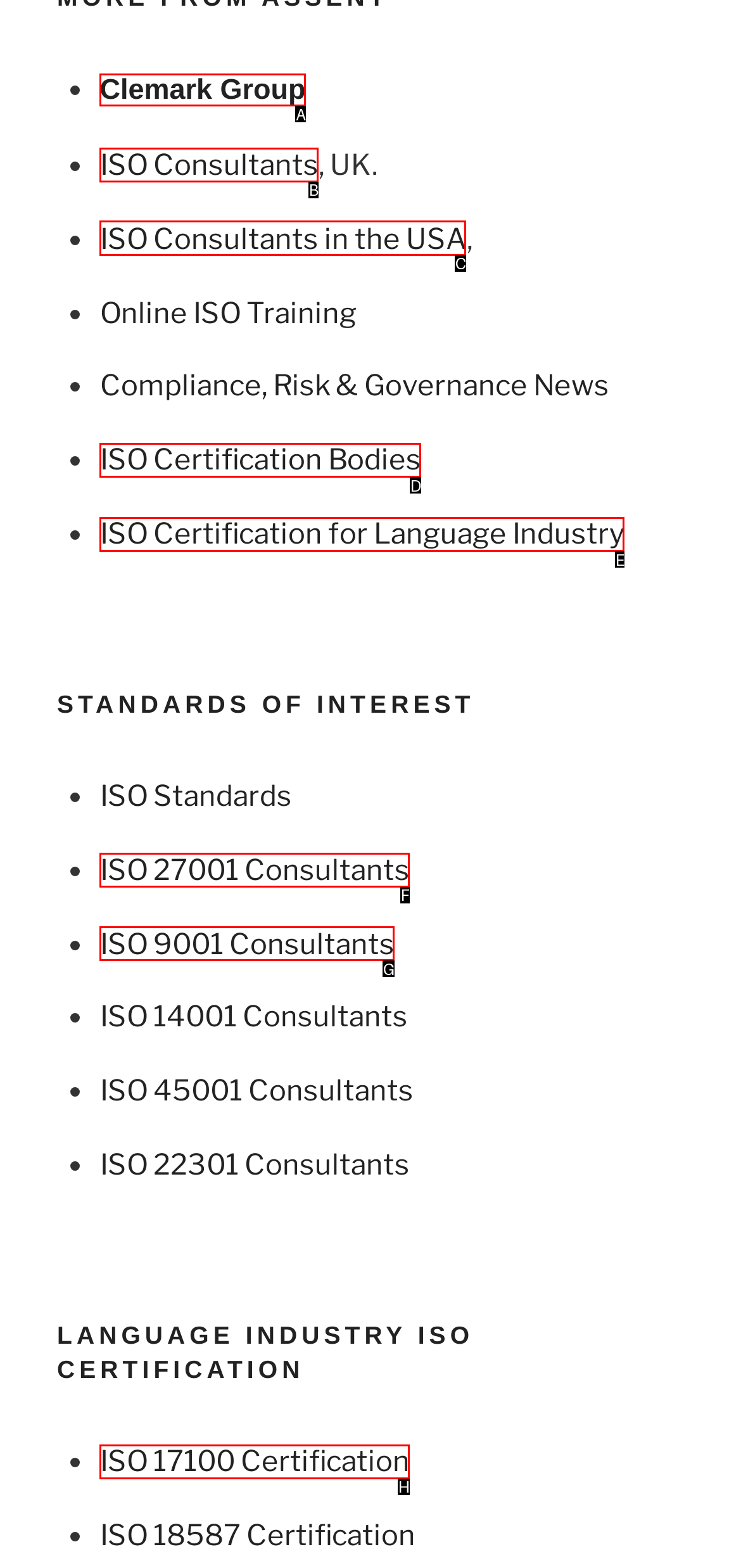Indicate which lettered UI element to click to fulfill the following task: View ISO Consultants in the USA
Provide the letter of the correct option.

C